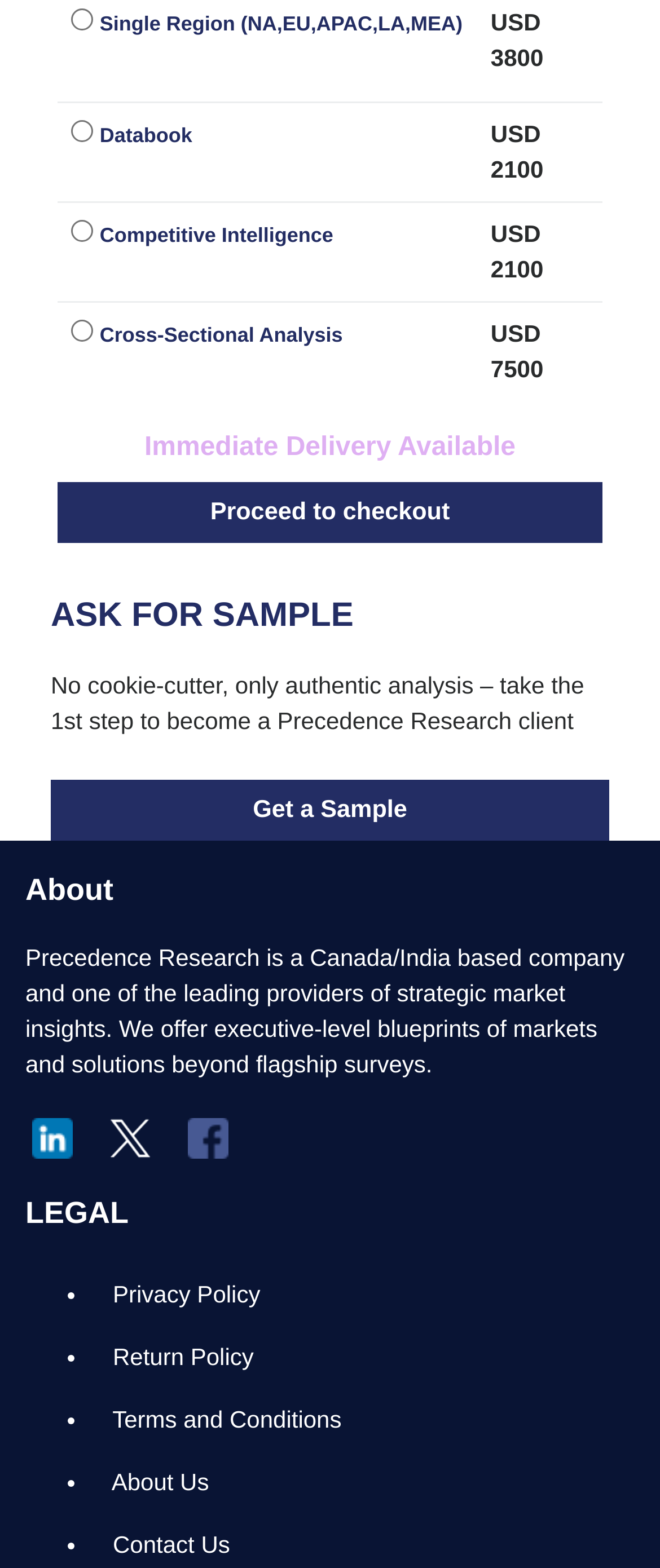Locate the bounding box coordinates of the area you need to click to fulfill this instruction: 'Visit LinkedIn'. The coordinates must be in the form of four float numbers ranging from 0 to 1: [left, top, right, bottom].

[0.038, 0.708, 0.121, 0.742]